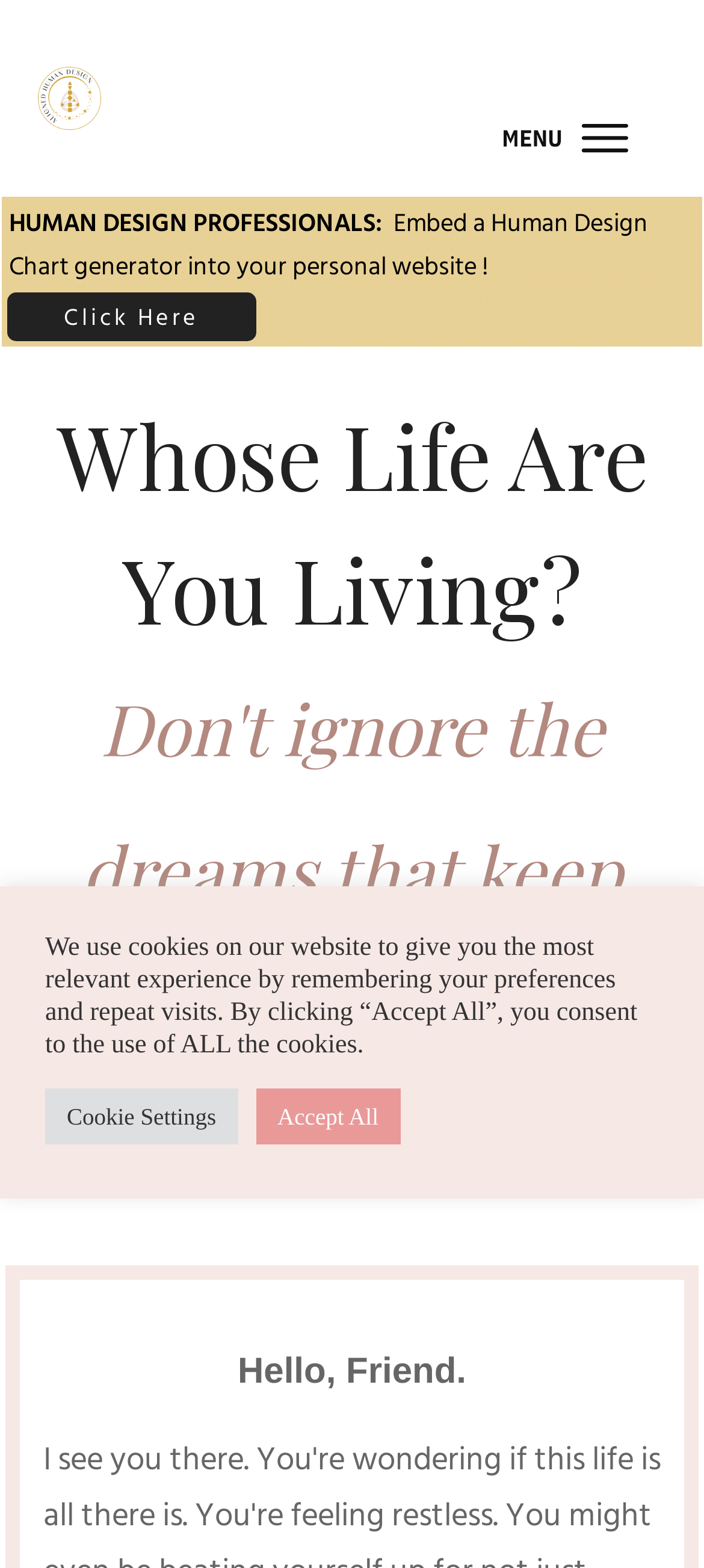What is the purpose of the website?
Please use the image to provide a one-word or short phrase answer.

Human Design